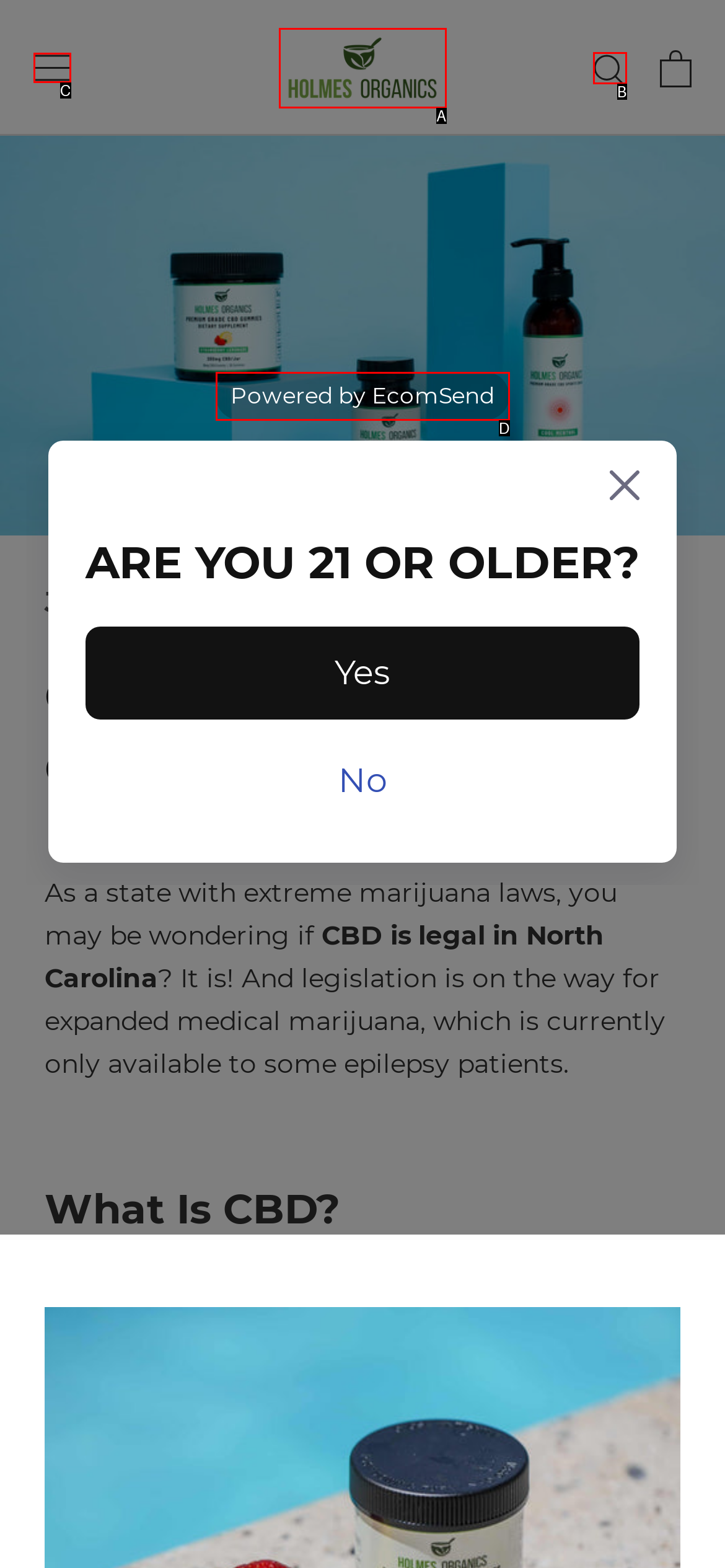What letter corresponds to the UI element described here: aria-label="Search"
Reply with the letter from the options provided.

B